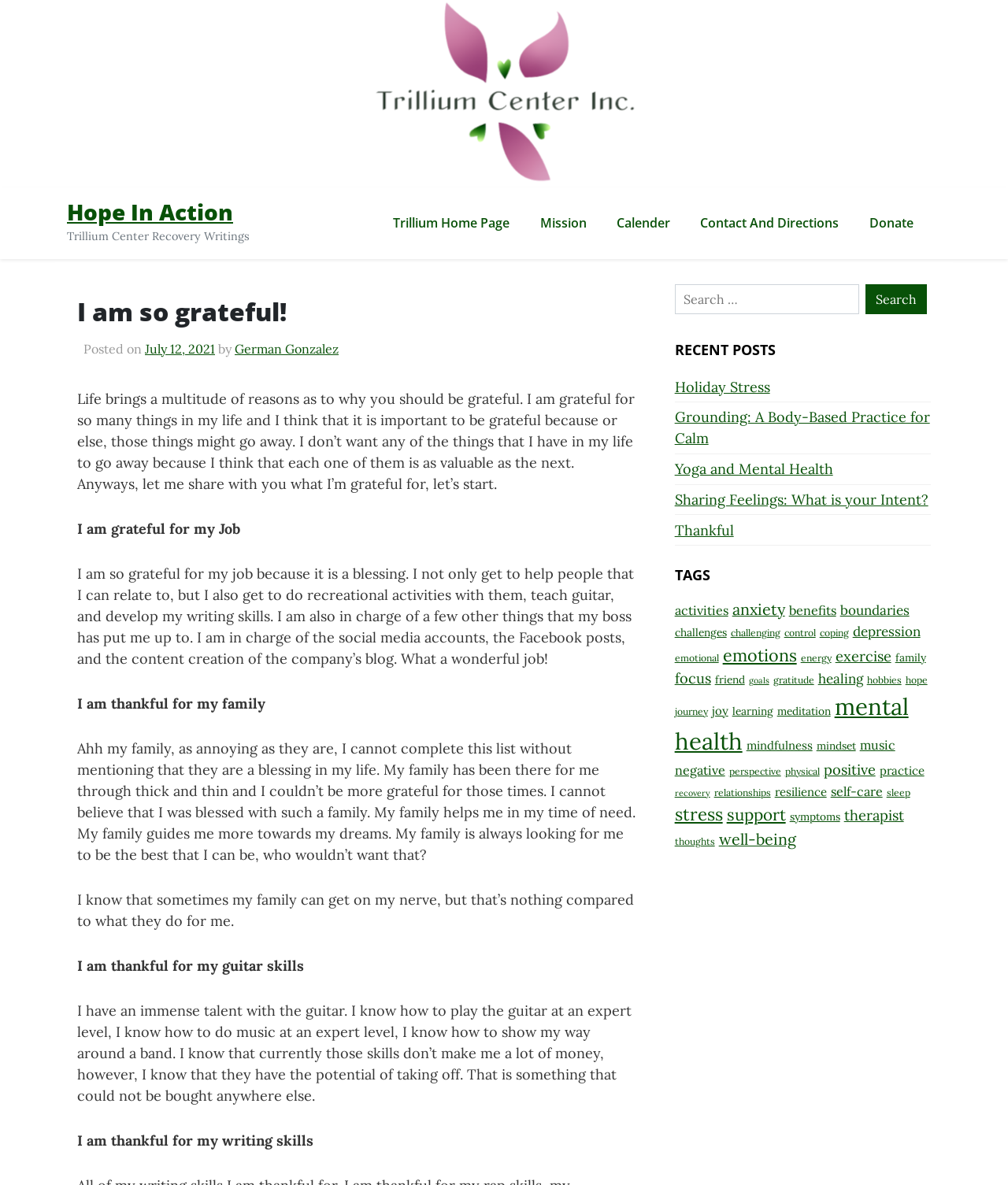Please respond in a single word or phrase: 
What is the purpose of the search box?

To search for posts